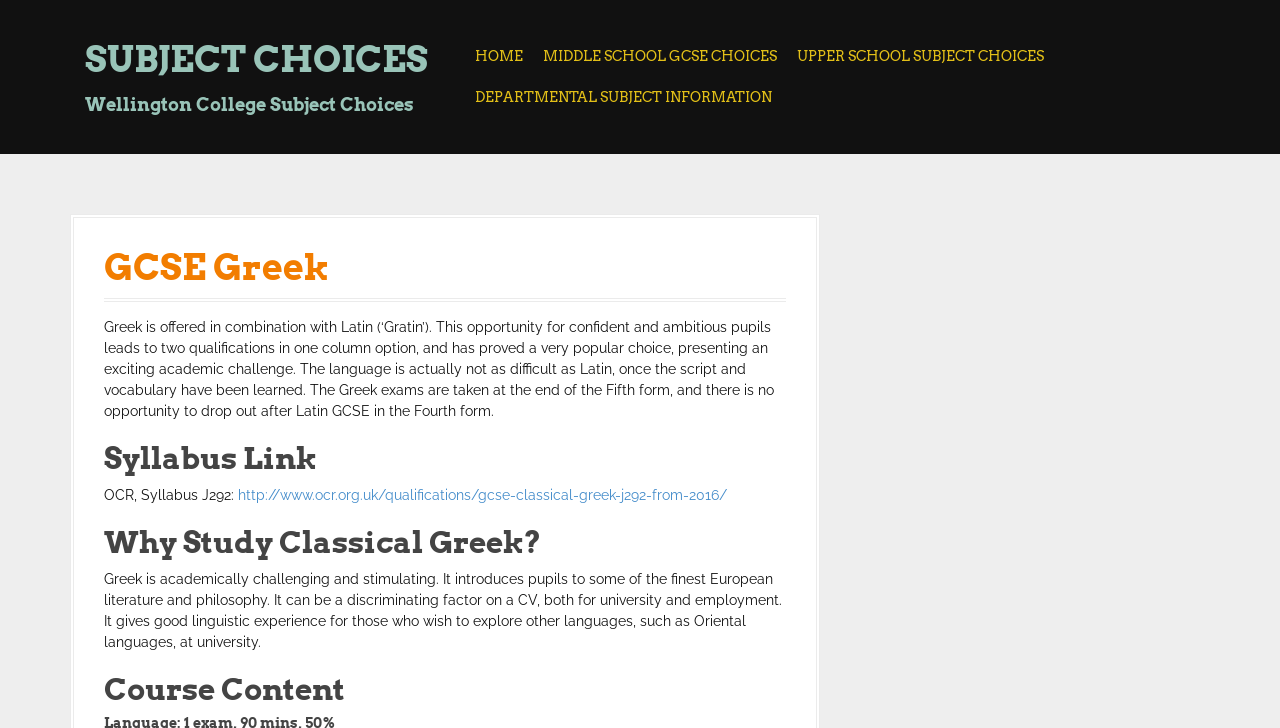What is the combination of languages offered in GCSE Greek?
Please answer the question as detailed as possible based on the image.

According to the webpage, Greek is offered in combination with Latin, which is mentioned in the paragraph 'Greek is offered in combination with Latin (‘Gratin’). This opportunity for confident and ambitious pupils leads to two qualifications in one column option, and has proved a very popular choice, presenting an exciting academic challenge.'